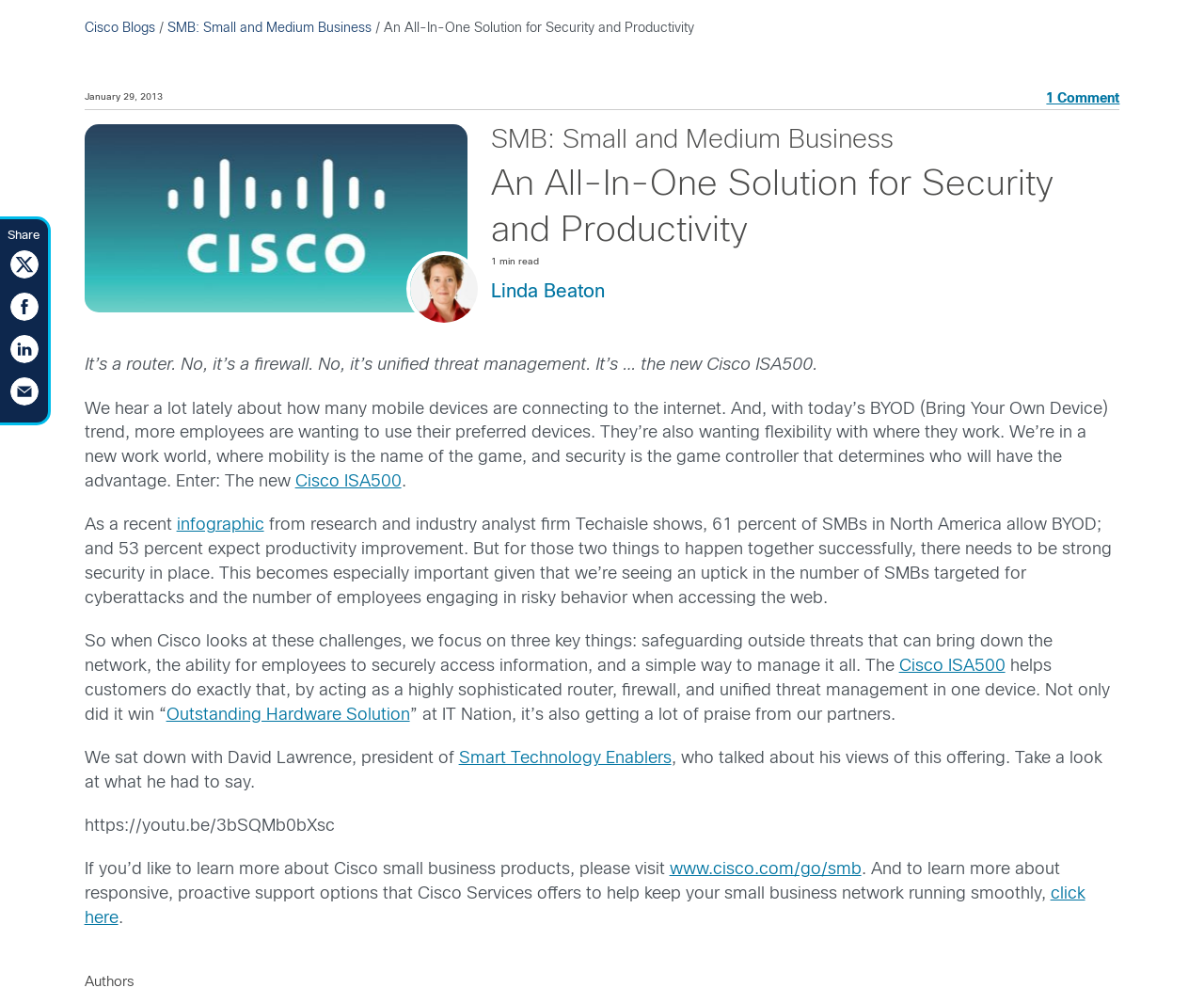Identify the bounding box coordinates of the part that should be clicked to carry out this instruction: "Watch the video about Cisco ISA500".

[0.07, 0.972, 0.278, 0.988]